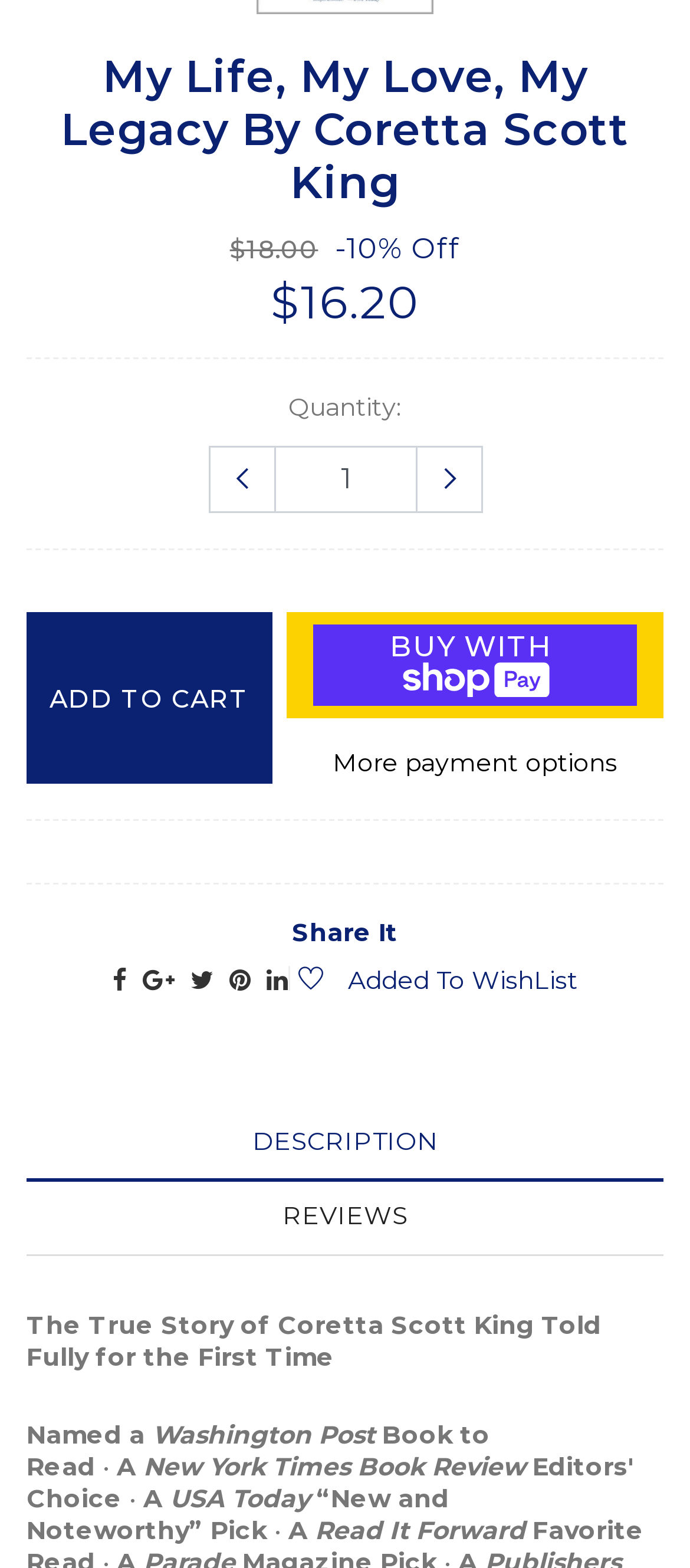Locate the bounding box of the UI element described by: "Description" in the given webpage screenshot.

[0.038, 0.705, 0.962, 0.752]